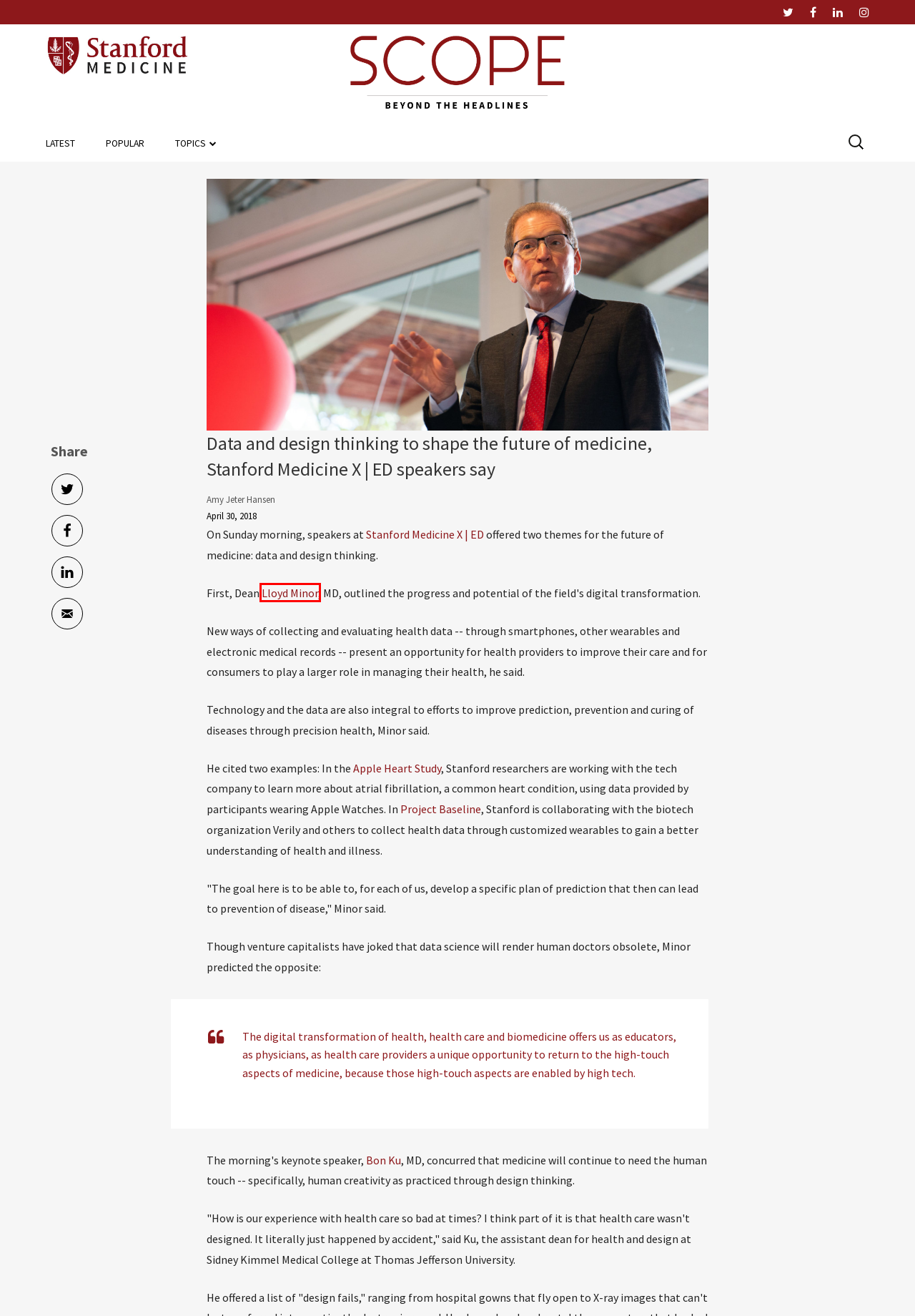You have been given a screenshot of a webpage with a red bounding box around a UI element. Select the most appropriate webpage description for the new webpage that appears after clicking the element within the red bounding box. The choices are:
A. Amy Jeter Hansen, Author at Scope
B. Latest - Scope
C. Wellness Archives - Scope
D. Patient Care Archives - Scope
E. Home | Stanford Medicine
F. Project Baseline by Verily | Join Clinical Trials and Research Opportunities
G. Medical Research Archives - Scope
H. Lloyd B. Minor, MD | Stanford Medicine

H